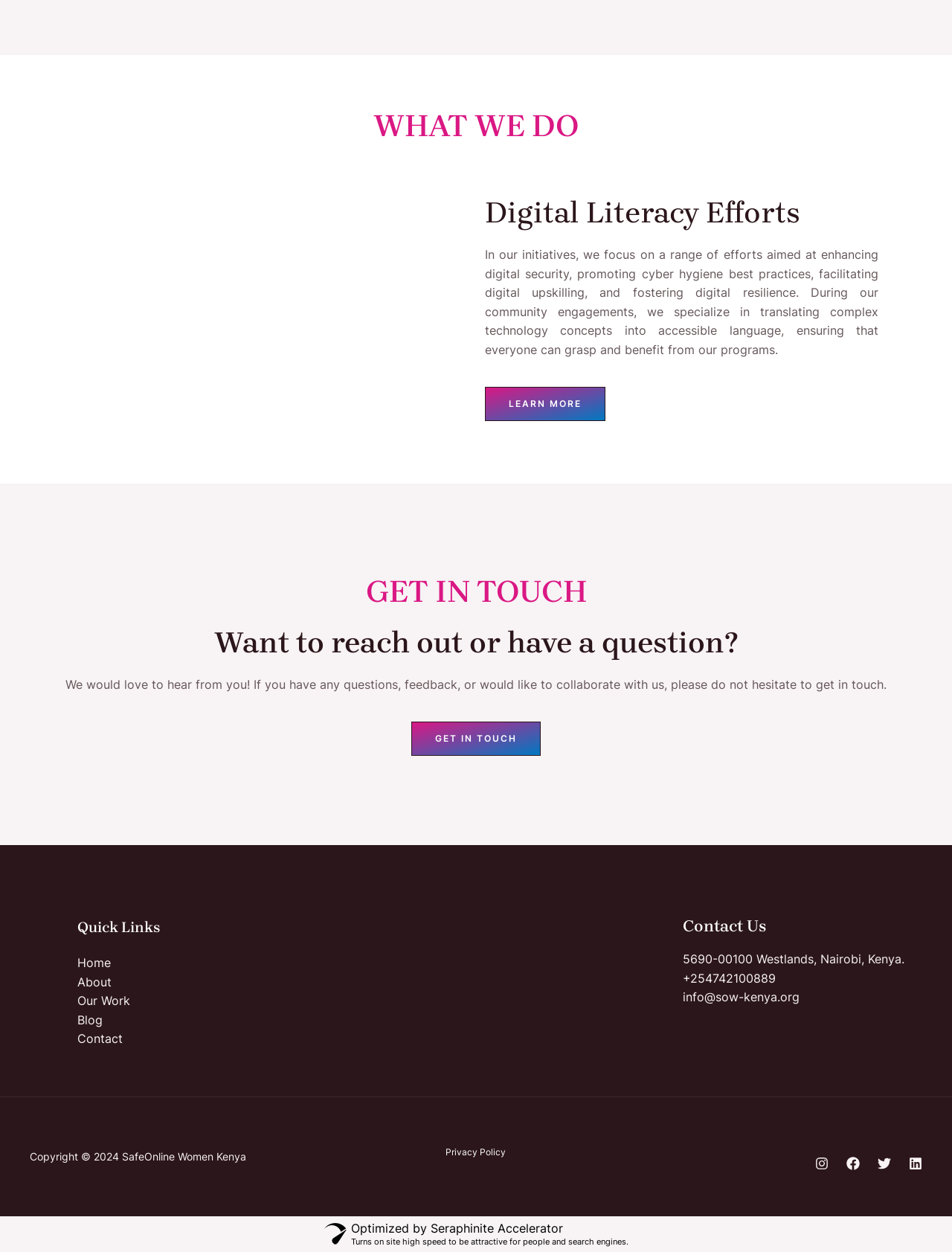What is the email address of the organization?
Provide an in-depth and detailed answer to the question.

The email address of the organization can be found in the footer section of the webpage, specifically in the StaticText element with the ID 168, which states that the email address is info@sow-kenya.org.